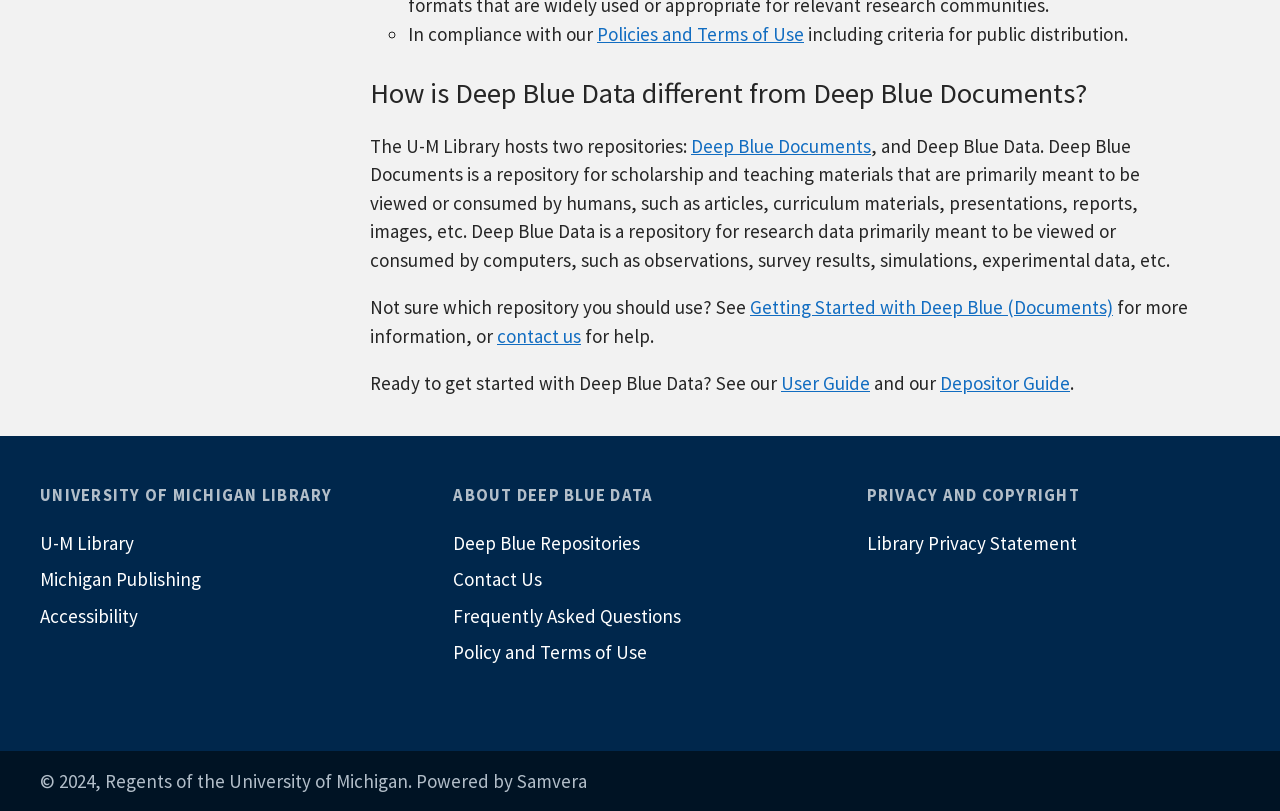Find the bounding box coordinates of the clickable element required to execute the following instruction: "Read about Policies and Terms of Use". Provide the coordinates as four float numbers between 0 and 1, i.e., [left, top, right, bottom].

[0.466, 0.027, 0.628, 0.056]